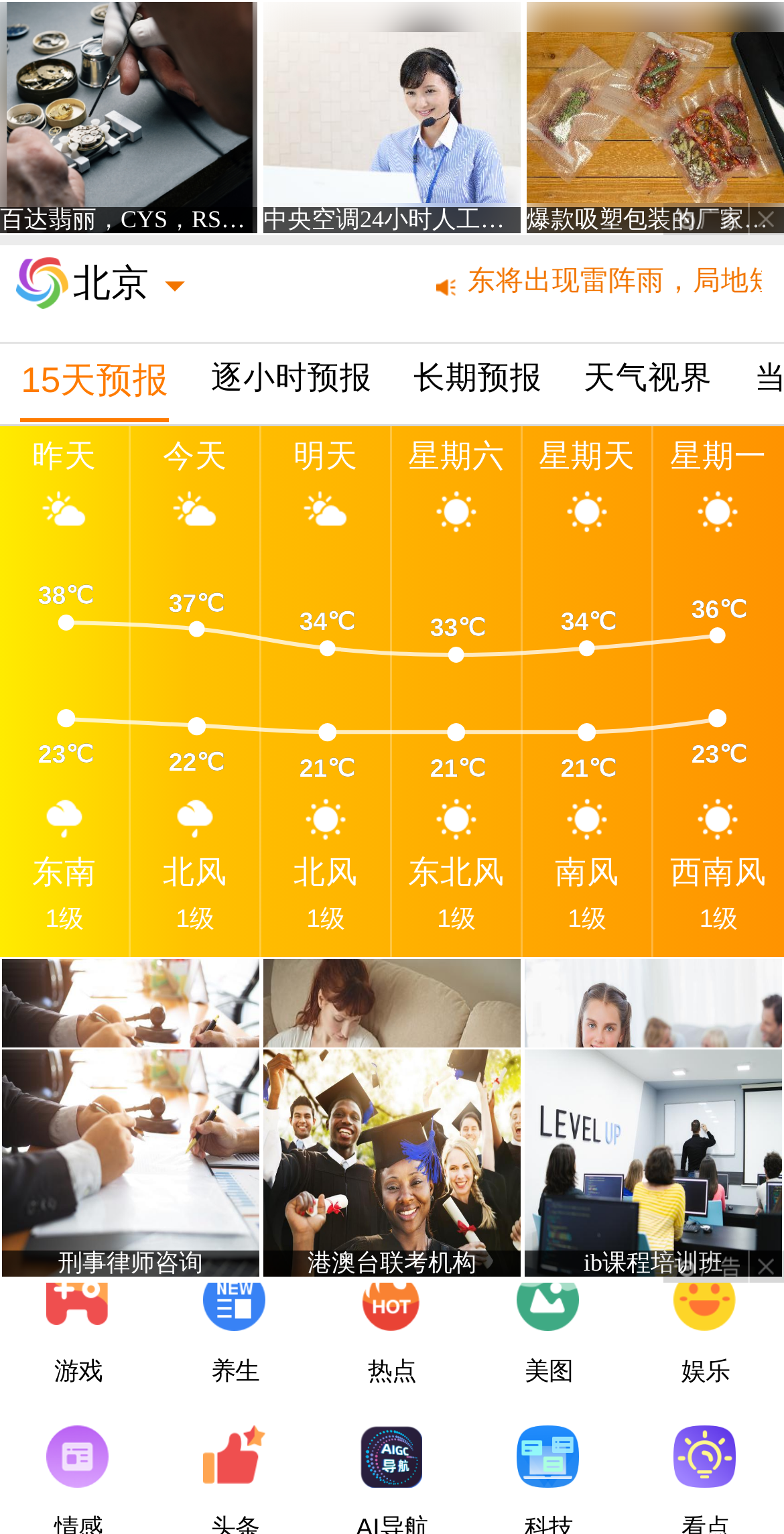Locate the coordinates of the bounding box for the clickable region that fulfills this instruction: "view hourly weather forecast".

[0.269, 0.225, 0.474, 0.276]